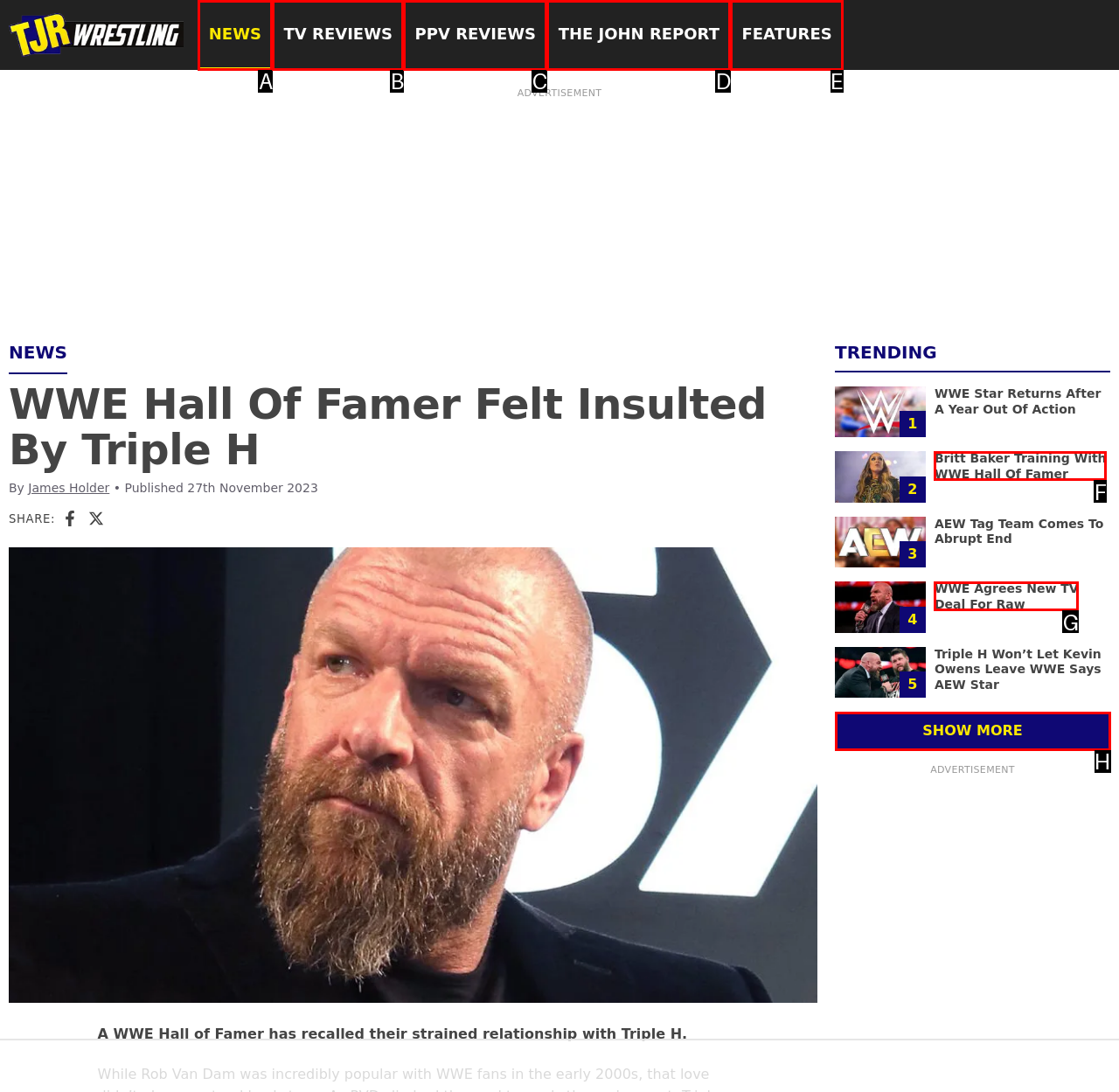Select the letter that corresponds to the UI element described as: The John Report
Answer by providing the letter from the given choices.

D